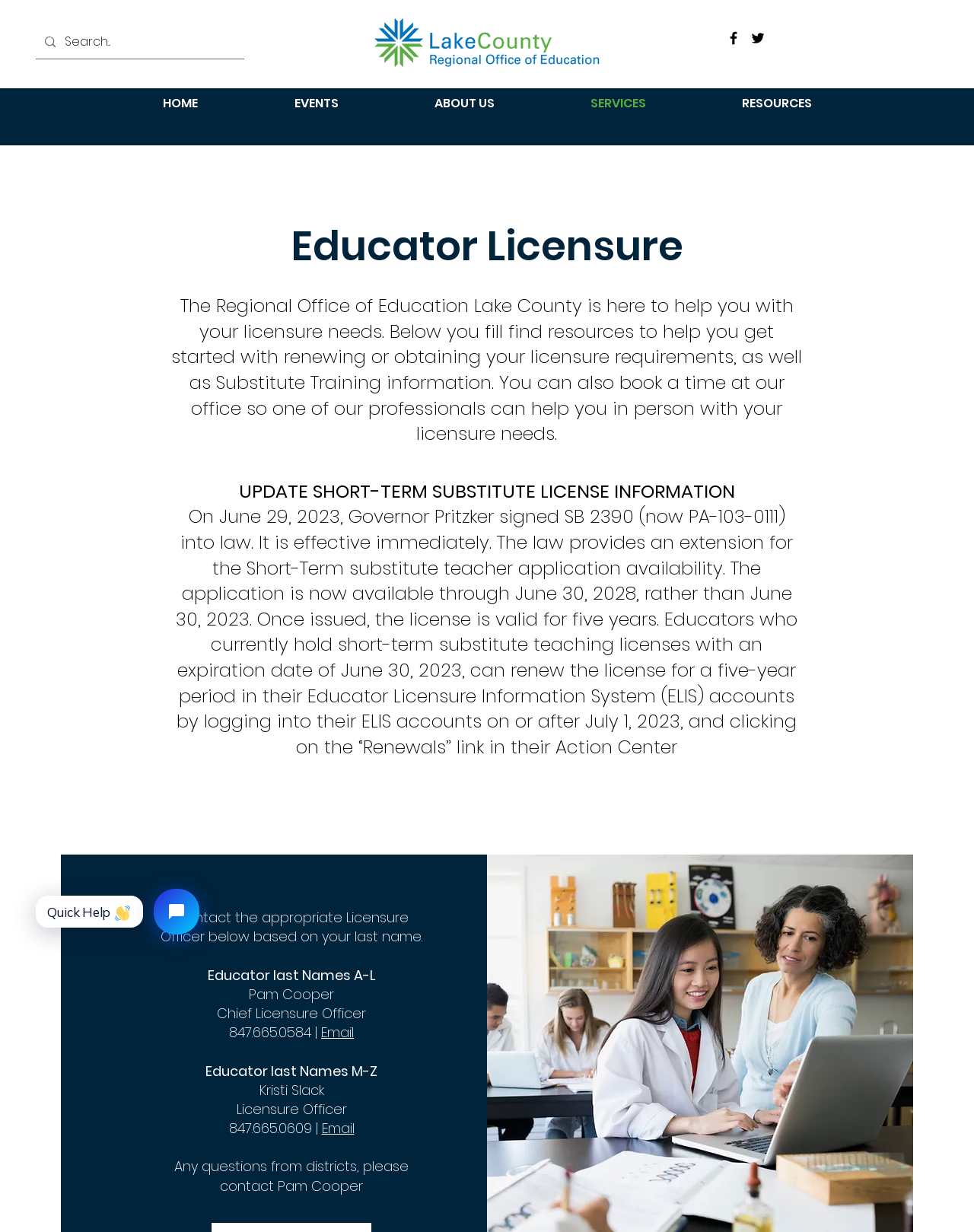Create a detailed narrative describing the layout and content of the webpage.

The webpage is about Educator Licensure, specifically provided by the Regional Office of Education (ROE) Lake County. At the top left, there is a search bar with a magnifying glass icon, allowing users to search for specific information. Next to the search bar, there is a small ROE logo. 

On the top right, there is a social bar with links to Facebook and Twitter. Below the social bar, there is a navigation menu with links to HOME, EVENTS, ABOUT US, SERVICES, and RESOURCES.

The main content of the webpage is divided into sections. The first section has a heading "Educator Licensure" and provides an introduction to the services offered by ROE Lake County. The second section has a heading that announces an update to the Short-Term Substitute License information, effective immediately.

Below the update section, there is a section that provides contact information for Licensure Officers based on the educator's last name. The section is divided into two parts, one for educators with last names A-L and another for M-Z. Each part lists the officer's name, title, phone number, and email address.

At the bottom left of the page, there is a live chat iframe from Tidio, allowing users to interact with a chatbot or a live representative.